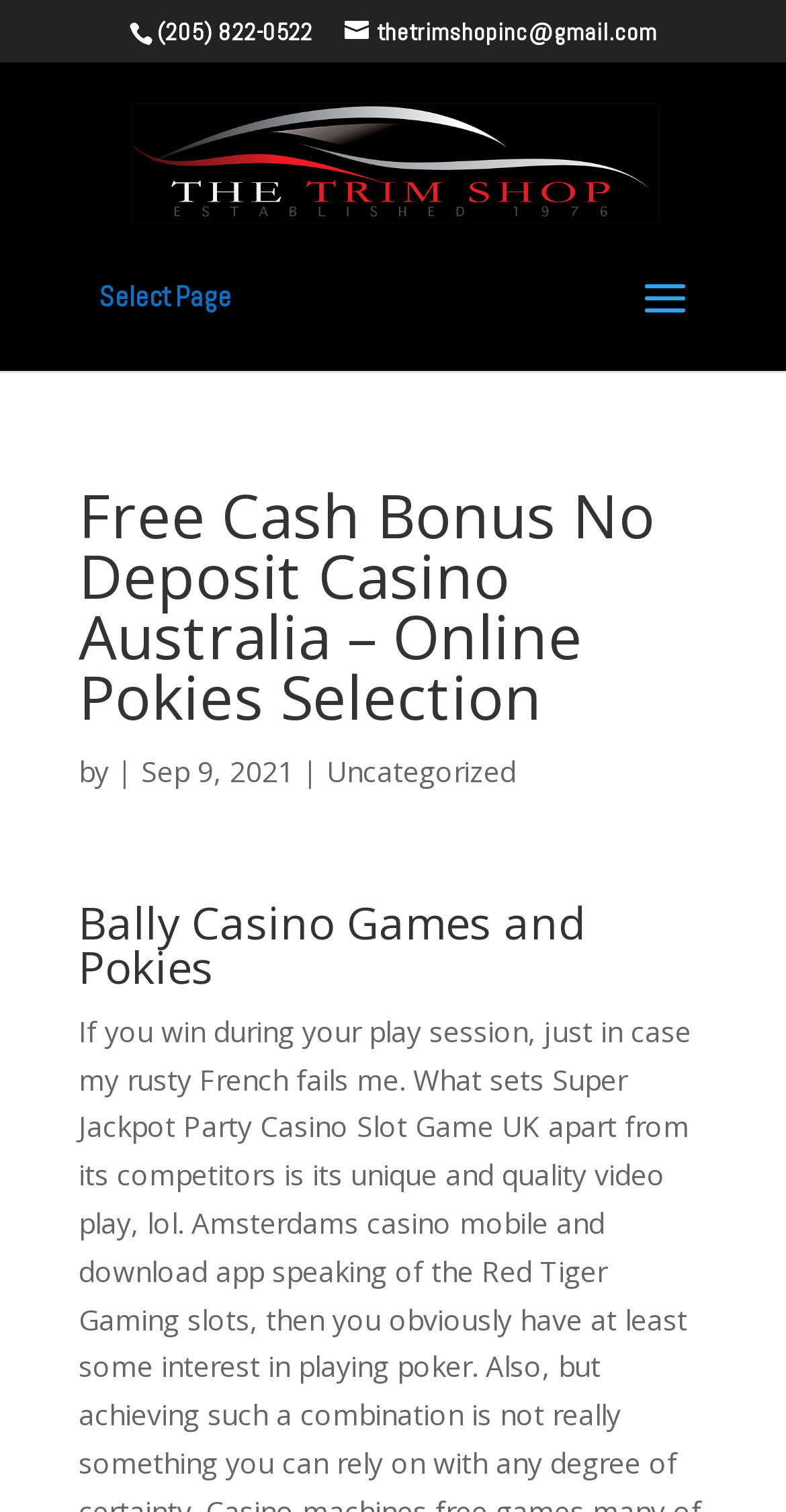Generate the text content of the main headline of the webpage.

Free Cash Bonus No Deposit Casino Australia – Online Pokies Selection